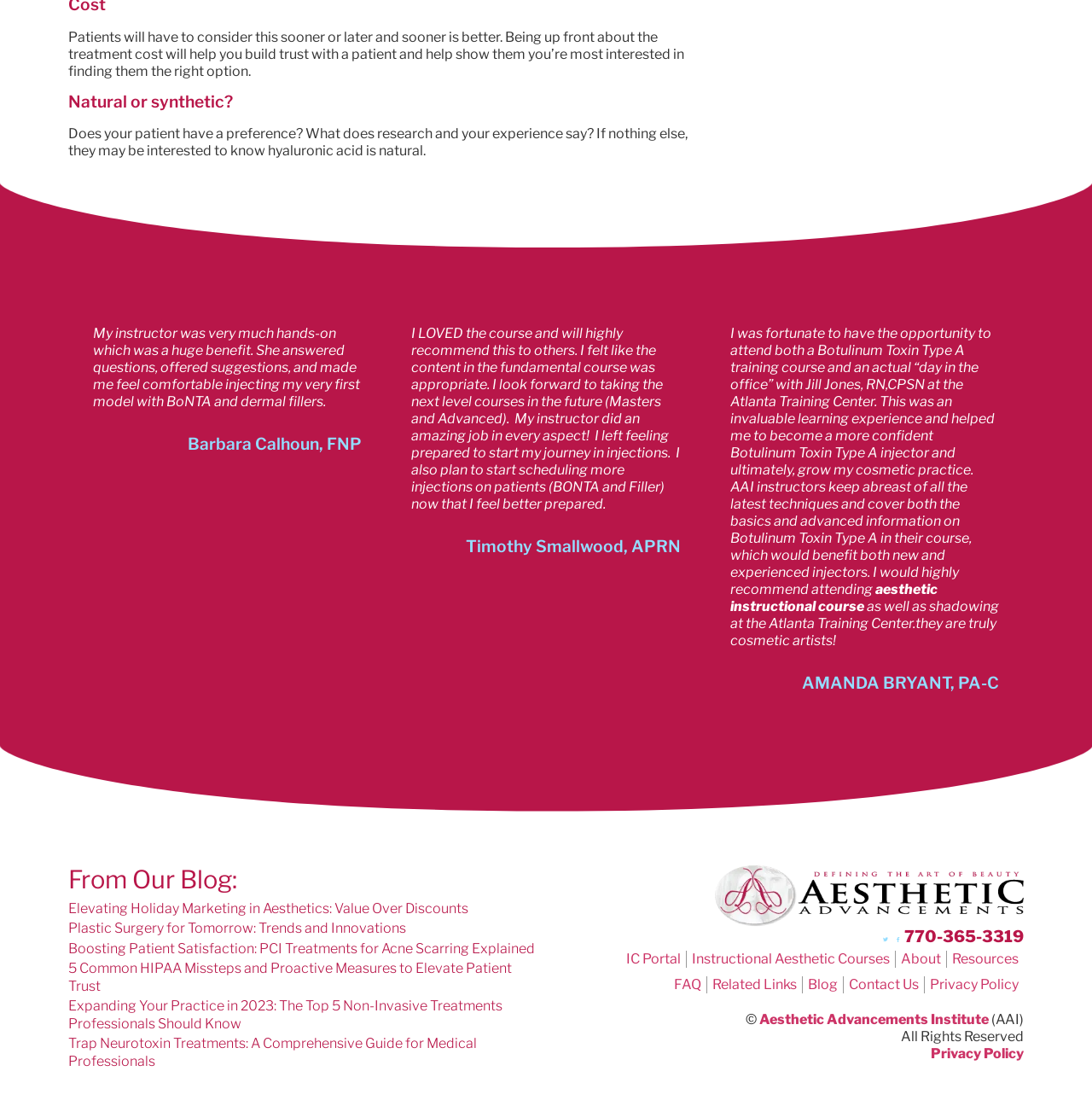Show the bounding box coordinates for the element that needs to be clicked to execute the following instruction: "Visit the IC Portal". Provide the coordinates in the form of four float numbers between 0 and 1, i.e., [left, top, right, bottom].

[0.569, 0.855, 0.628, 0.87]